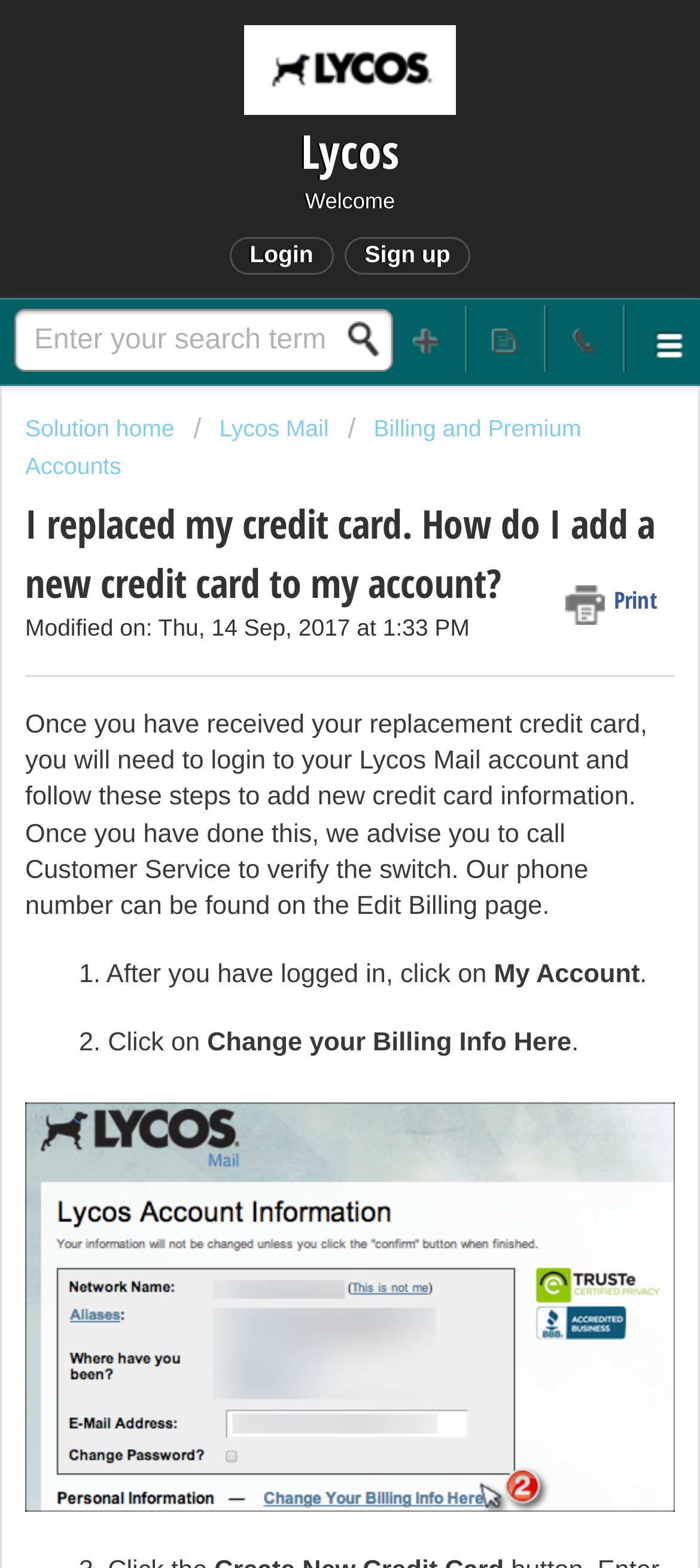Specify the bounding box coordinates of the element's area that should be clicked to execute the given instruction: "Click on the Lycos Mail link". The coordinates should be four float numbers between 0 and 1, i.e., [left, top, right, bottom].

[0.276, 0.265, 0.47, 0.282]